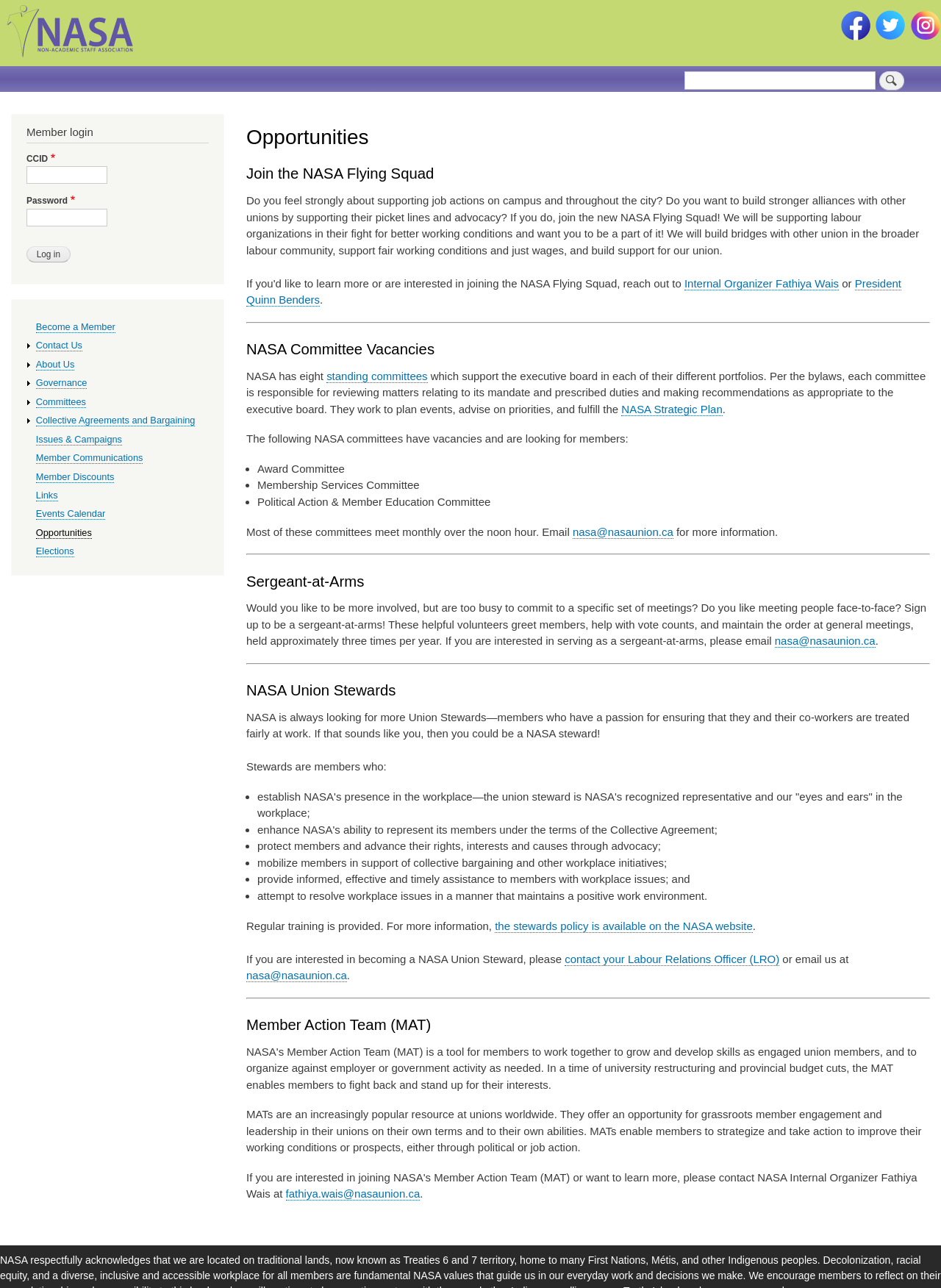What is the name of the organization?
Using the visual information, reply with a single word or short phrase.

Non-Academic Staff Association